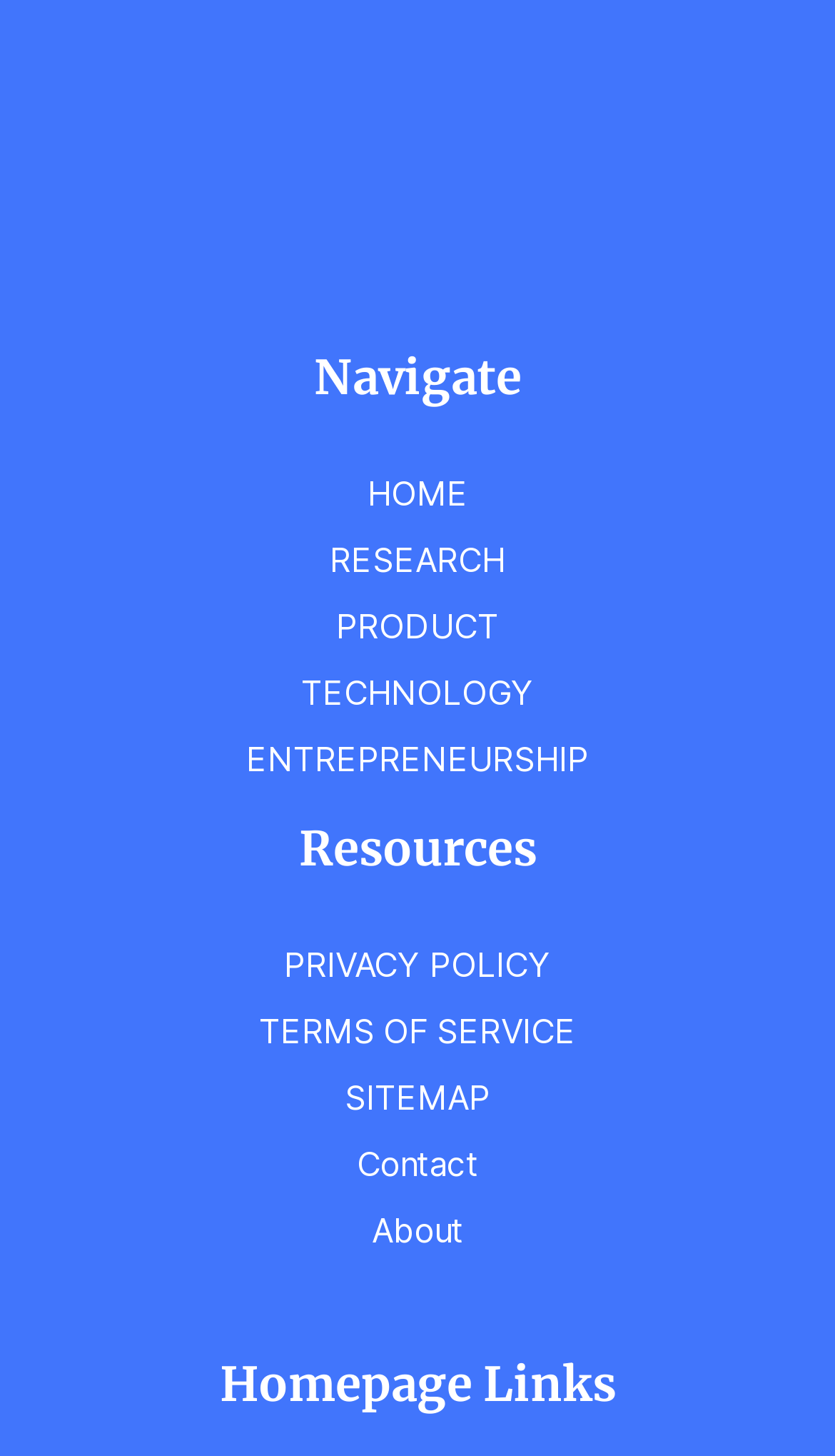Determine the bounding box coordinates of the clickable element to achieve the following action: 'Go to PRODUCT page'. Provide the coordinates as four float values between 0 and 1, formatted as [left, top, right, bottom].

[0.403, 0.416, 0.597, 0.444]